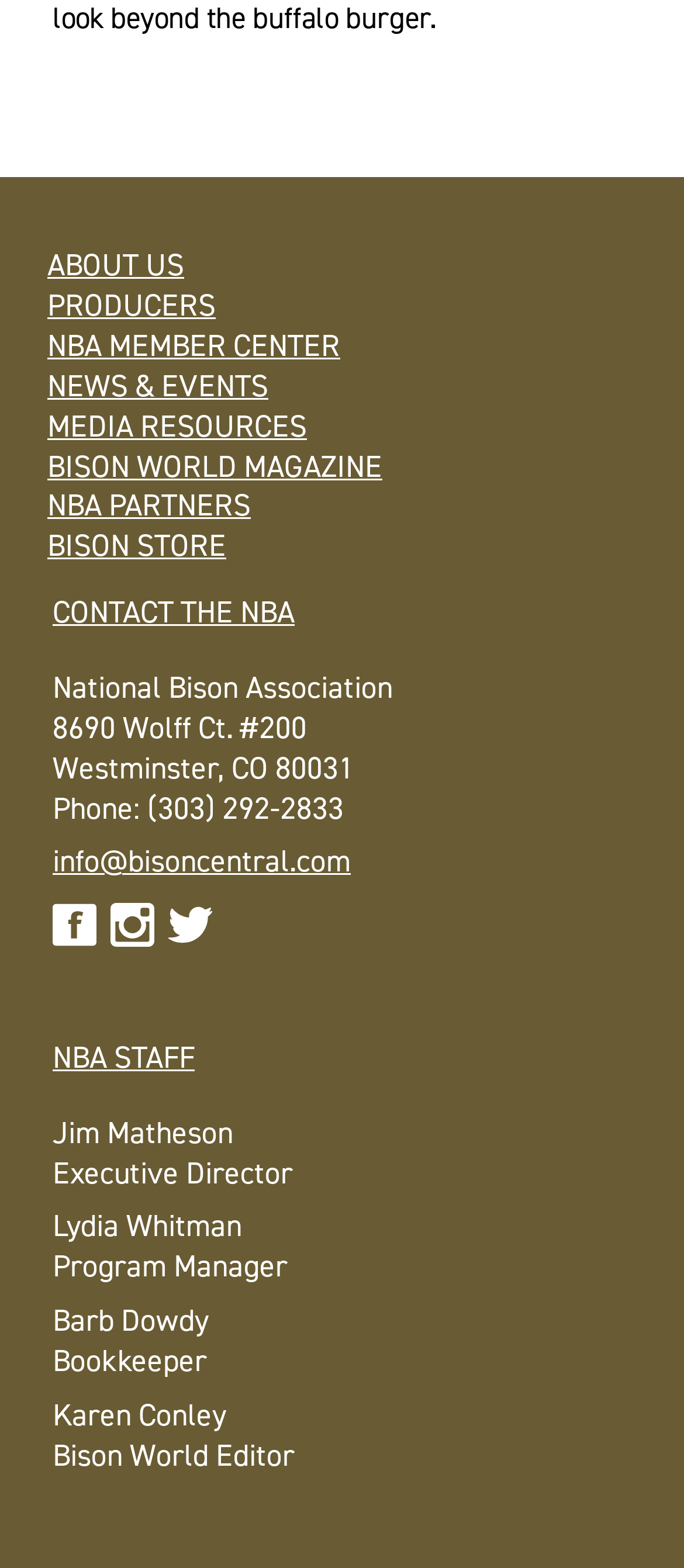Provide a one-word or short-phrase answer to the question:
What is the phone number of the organization?

(303) 292-2833